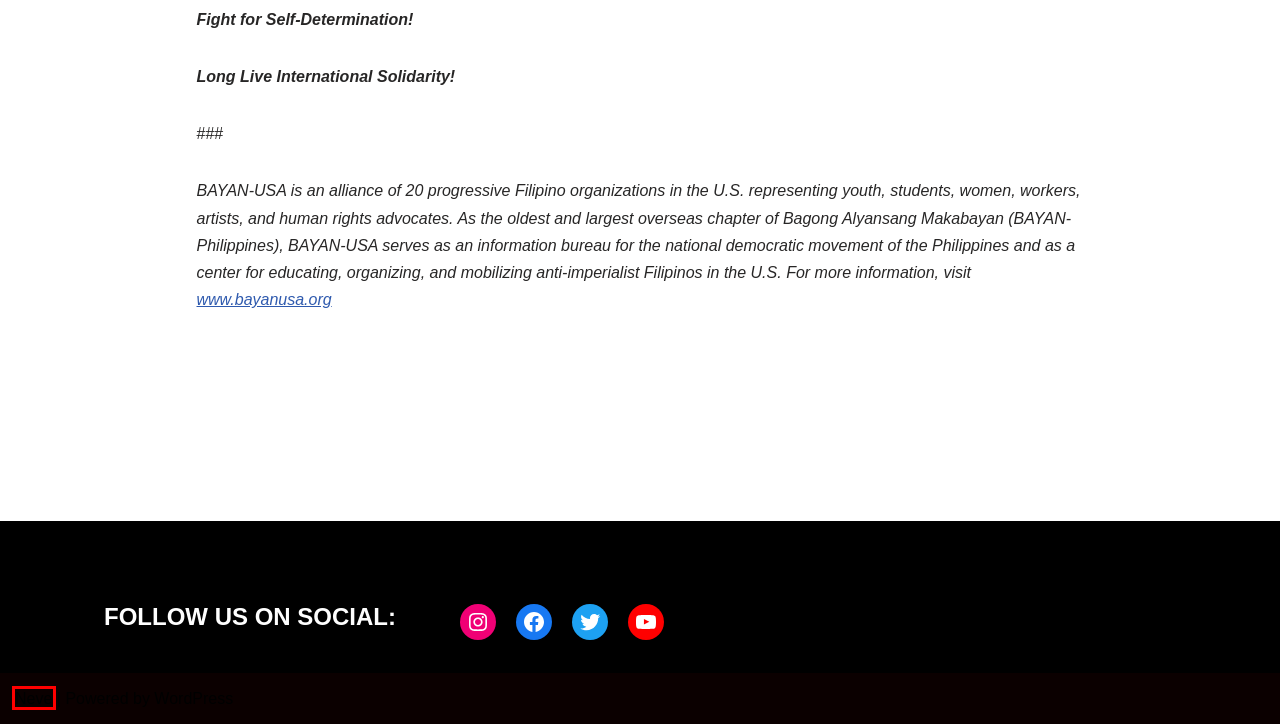Given a webpage screenshot with a red bounding box around a particular element, identify the best description of the new webpage that will appear after clicking on the element inside the red bounding box. Here are the candidates:
A. Neve - Fast & Lightweight WordPress Theme Ideal for Any Website
B. National EC – BAYAN-USA
C. Donate
D. 2024 People’s Budget in the Philippines – BAYAN-USA
E. Bulatlat - The Philippines's alternative weekly magazine
F. Blog Tool, Publishing Platform, and CMS – WordPress.org
G. Statements – BAYAN-USA
H. BAYAN-USA – Bagong Alyansang Makabayan (New Patriotic Alliance)

A